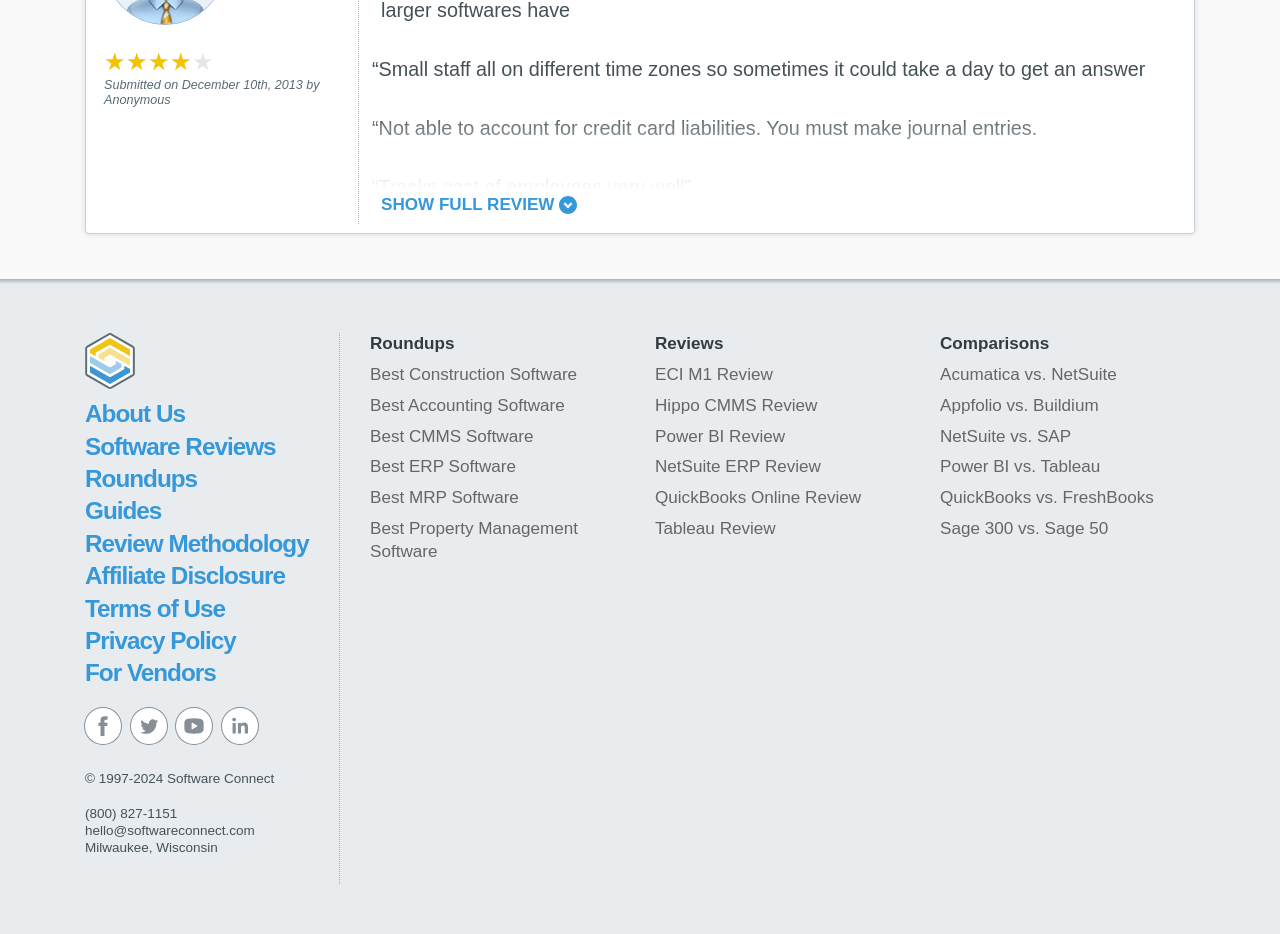Pinpoint the bounding box coordinates of the element to be clicked to execute the instruction: "Visit the 'About Us' page".

[0.066, 0.429, 0.145, 0.458]